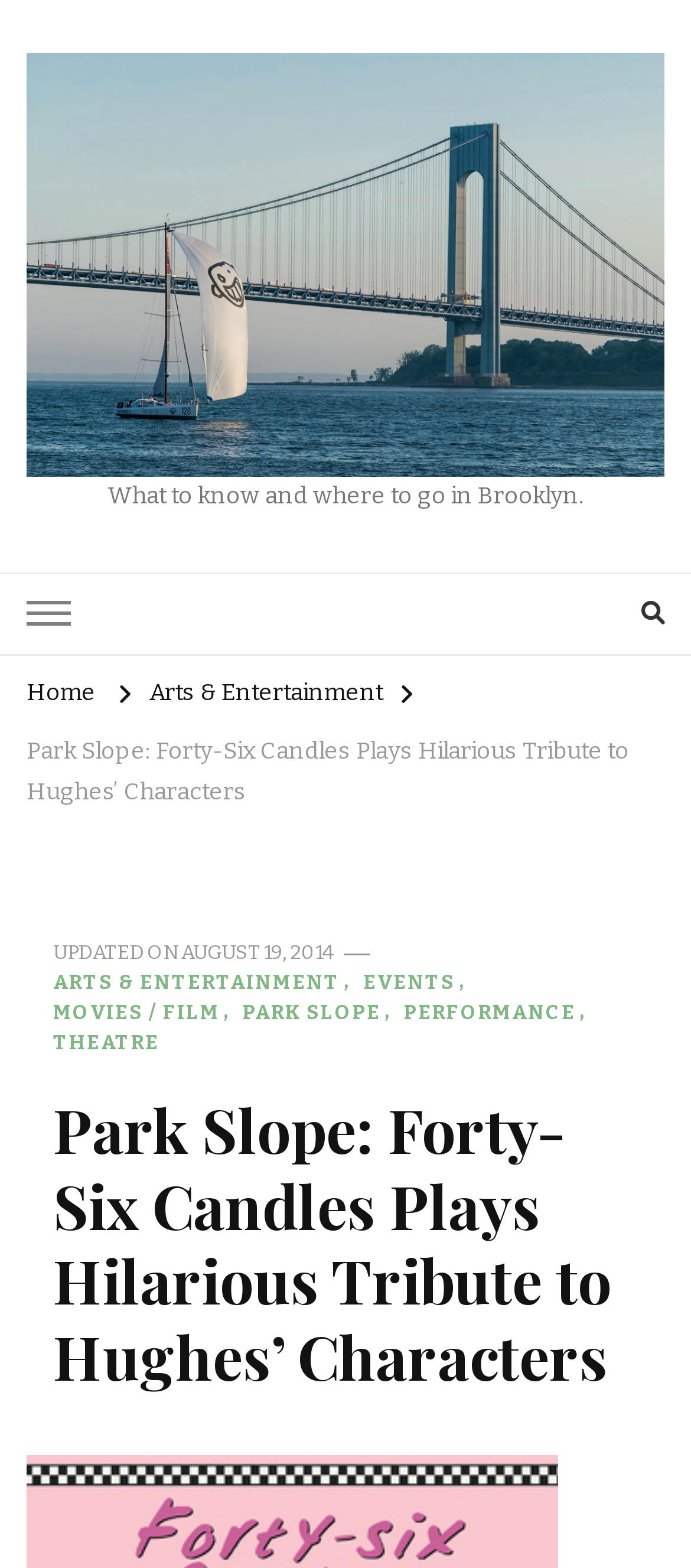Identify the bounding box coordinates of the section to be clicked to complete the task described by the following instruction: "Click the link to AUGUST 19, 2014". The coordinates should be four float numbers between 0 and 1, formatted as [left, top, right, bottom].

[0.262, 0.598, 0.485, 0.617]